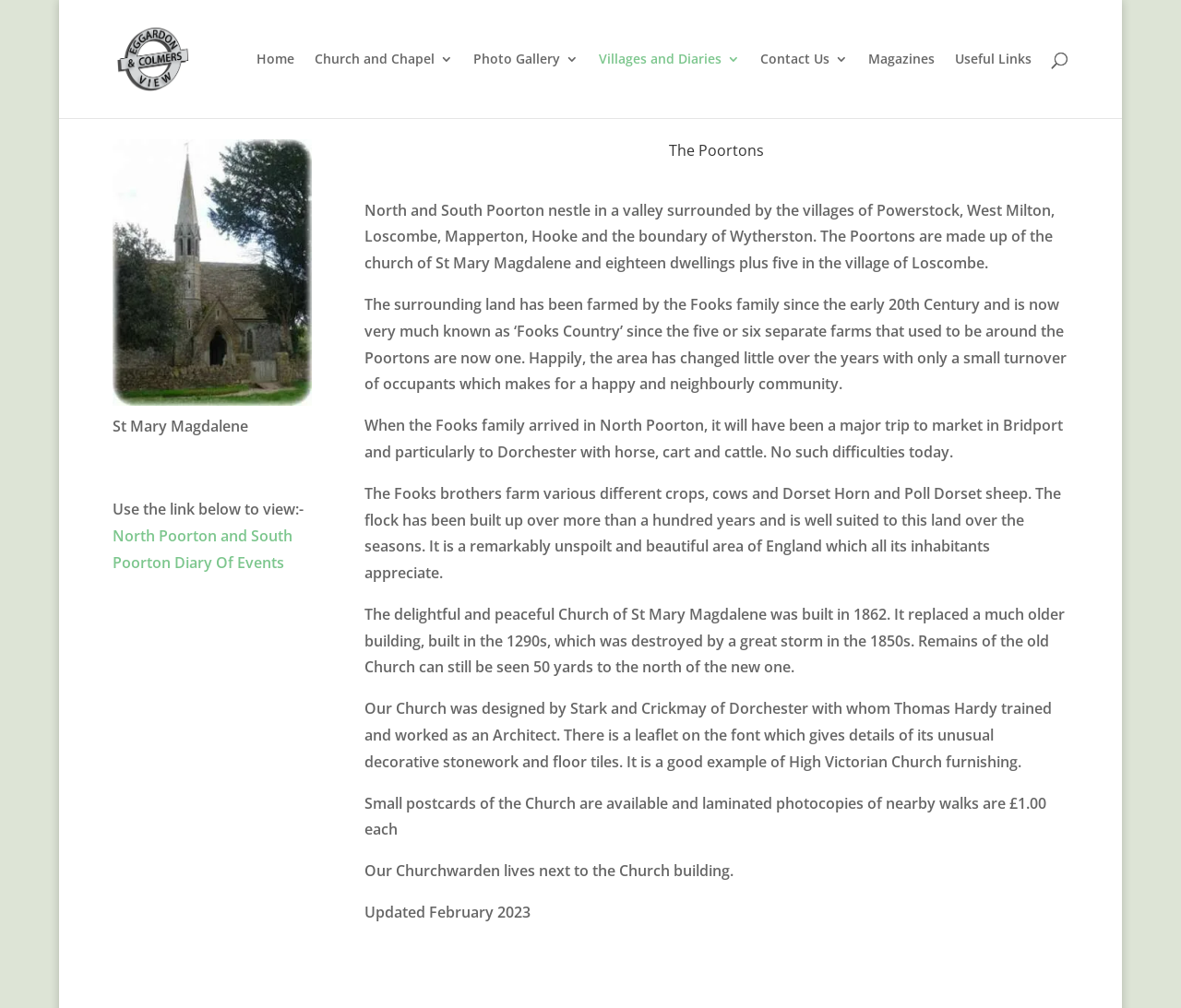Find the bounding box coordinates for the HTML element described in this sentence: "Church and Chapel". Provide the coordinates as four float numbers between 0 and 1, in the format [left, top, right, bottom].

[0.267, 0.052, 0.384, 0.117]